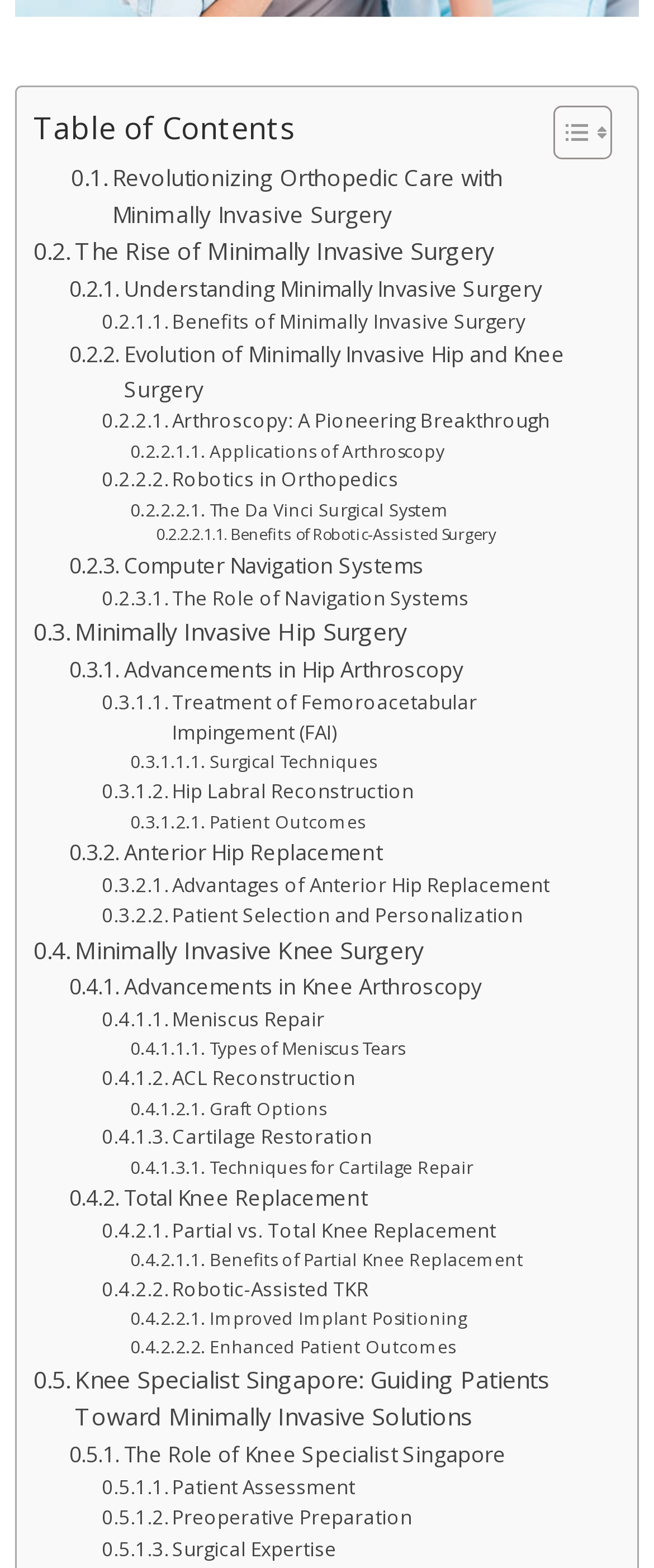Determine the bounding box coordinates of the region that needs to be clicked to achieve the task: "Explore Understanding Minimally Invasive Surgery".

[0.106, 0.173, 0.828, 0.195]